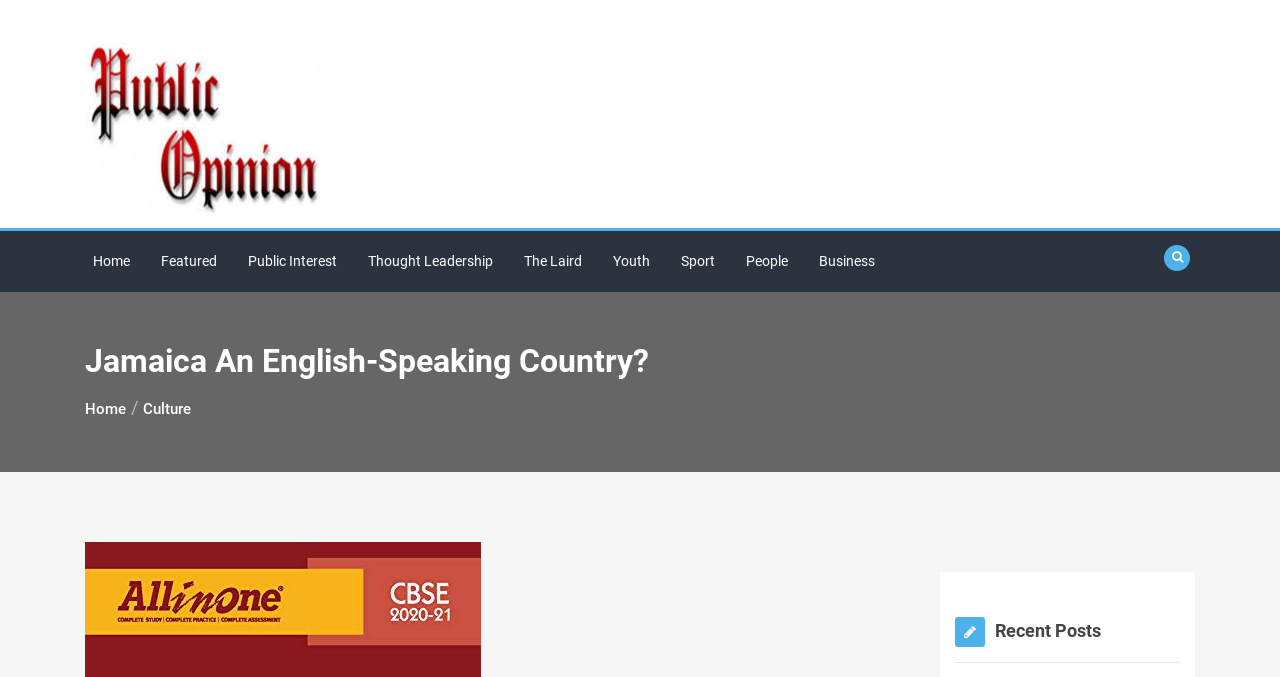Please specify the bounding box coordinates in the format (top-left x, top-left y, bottom-right x, bottom-right y), with all values as floating point numbers between 0 and 1. Identify the bounding box of the UI element described by: Thought Leadership

[0.281, 0.341, 0.391, 0.431]